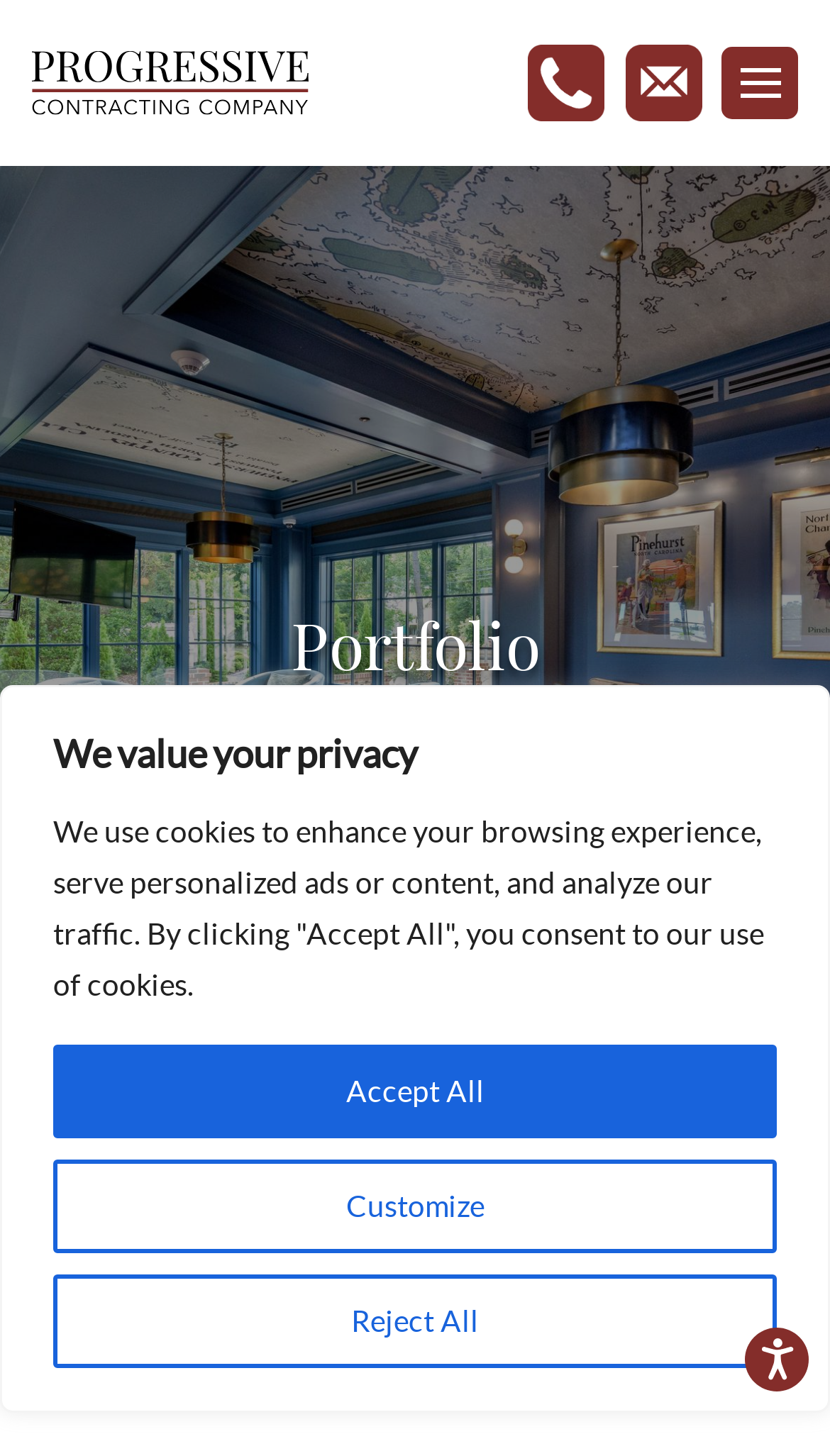Please specify the bounding box coordinates of the clickable region necessary for completing the following instruction: "Explore Commercial projects". The coordinates must consist of four float numbers between 0 and 1, i.e., [left, top, right, bottom].

[0.319, 0.834, 0.614, 0.878]